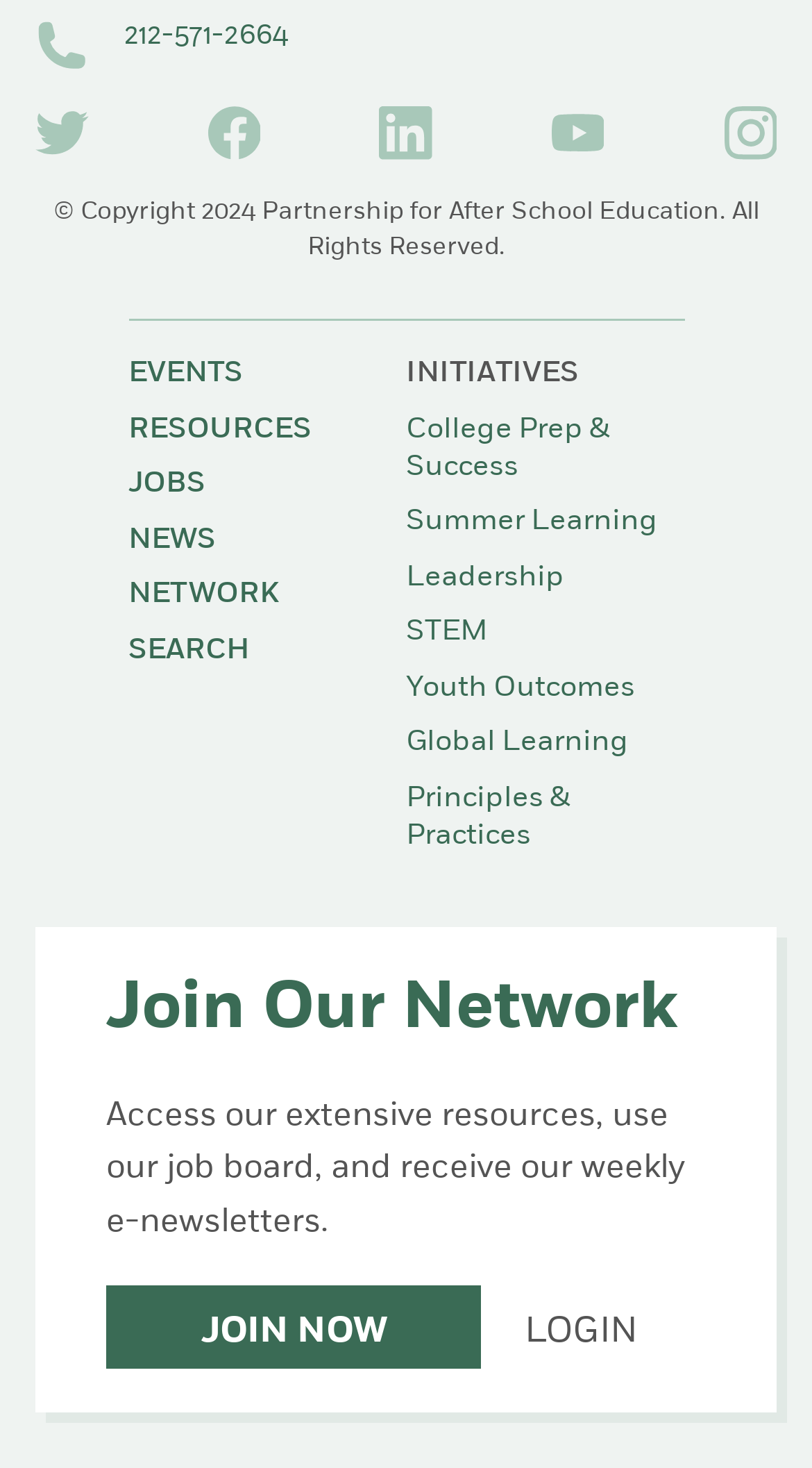Locate the bounding box coordinates of the item that should be clicked to fulfill the instruction: "Call the phone number".

[0.153, 0.015, 0.355, 0.034]